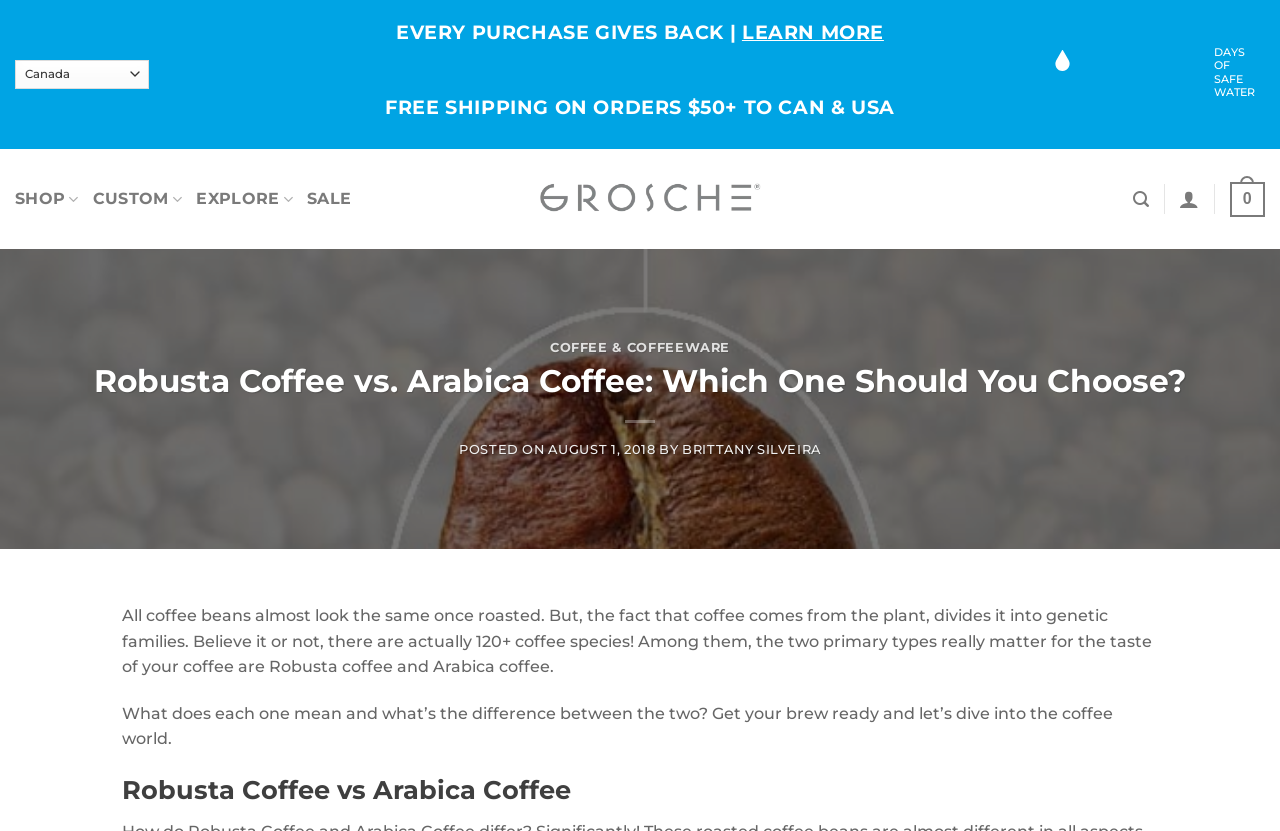Identify the bounding box coordinates for the UI element described as follows: "title="Every Cup Fills Another"". Ensure the coordinates are four float numbers between 0 and 1, formatted as [left, top, right, bottom].

[0.383, 0.194, 0.617, 0.273]